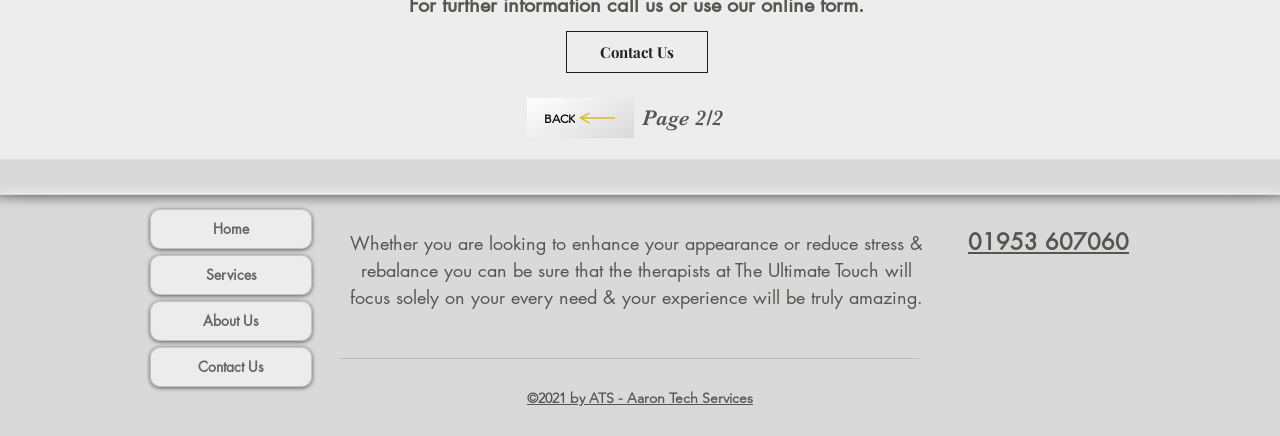Determine the coordinates of the bounding box that should be clicked to complete the instruction: "Call 01953 607060". The coordinates should be represented by four float numbers between 0 and 1: [left, top, right, bottom].

[0.756, 0.528, 0.882, 0.585]